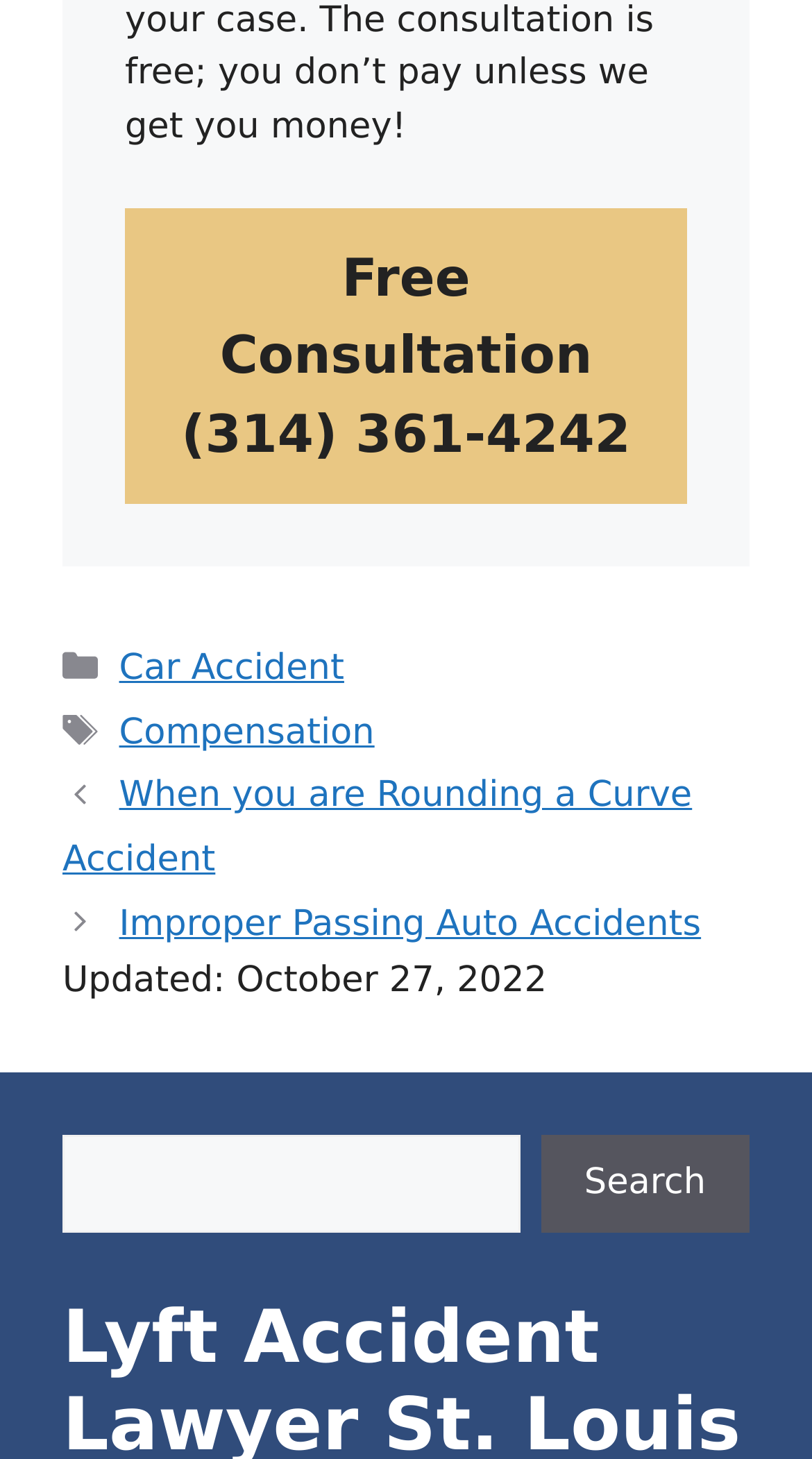What are the categories listed in the footer?
Look at the image and answer with only one word or phrase.

Car Accident, Compensation